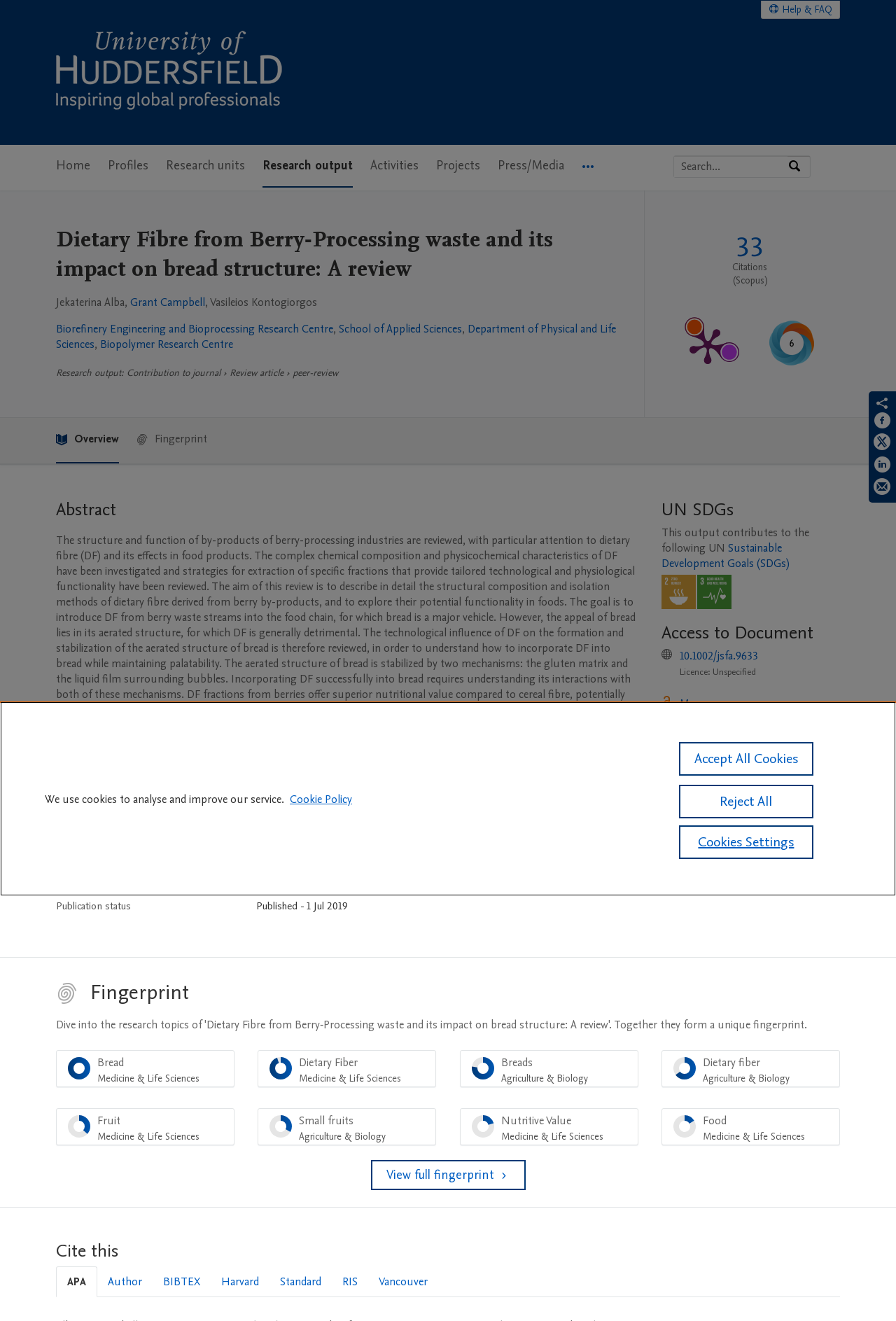What is the UN Sustainable Development Goal related to this research output?
Provide a thorough and detailed answer to the question.

I found this answer by looking at the 'UN SDGs' section, where it lists the SDGs related to this research output, including 'SDG 2 - Zero Hunger'.